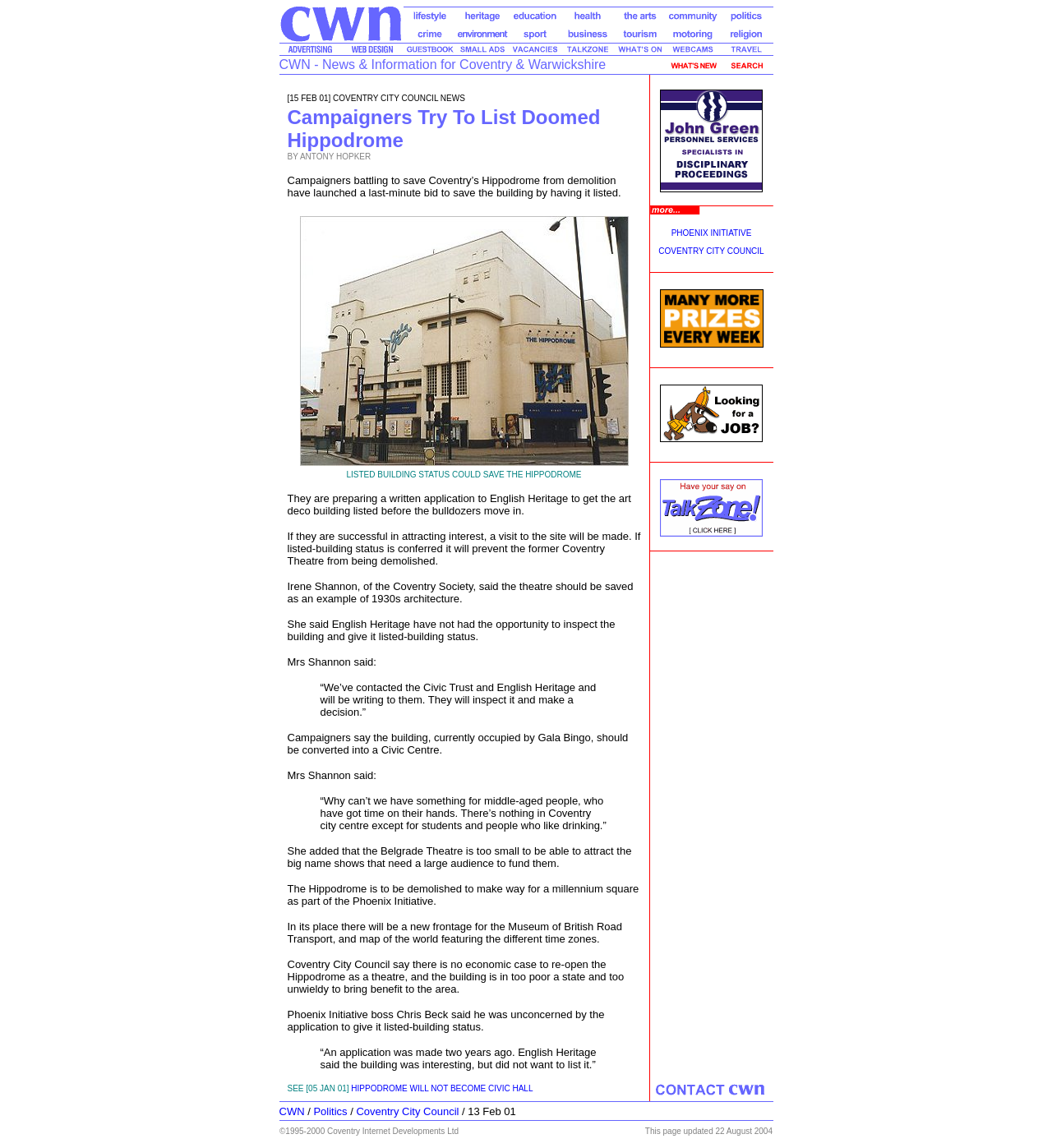Provide a comprehensive caption for the webpage.

This webpage is about Coventry City Council news, specifically an article titled "Campaigners Try To List Doomed Hippodrome" dated February 15, 2001. 

At the top of the page, there is a menu bar with multiple categories, including Lifestyle News, Heritage News & Information, Education News & Information, and more. Each category has a corresponding image. 

Below the menu bar, there are two sections. The left section contains links to various services, such as Advertise on CWN!, CWN Web Services, Guestbook, Small Ads, Vacancies, TalkZone!, What's On?, Webcams, and Travel. Each link has an accompanying image. 

The right section has a title "CWN - News & Information for Coventry & Warwickshire" followed by a spacer image and two links: "What's New?" and "Search CWN".